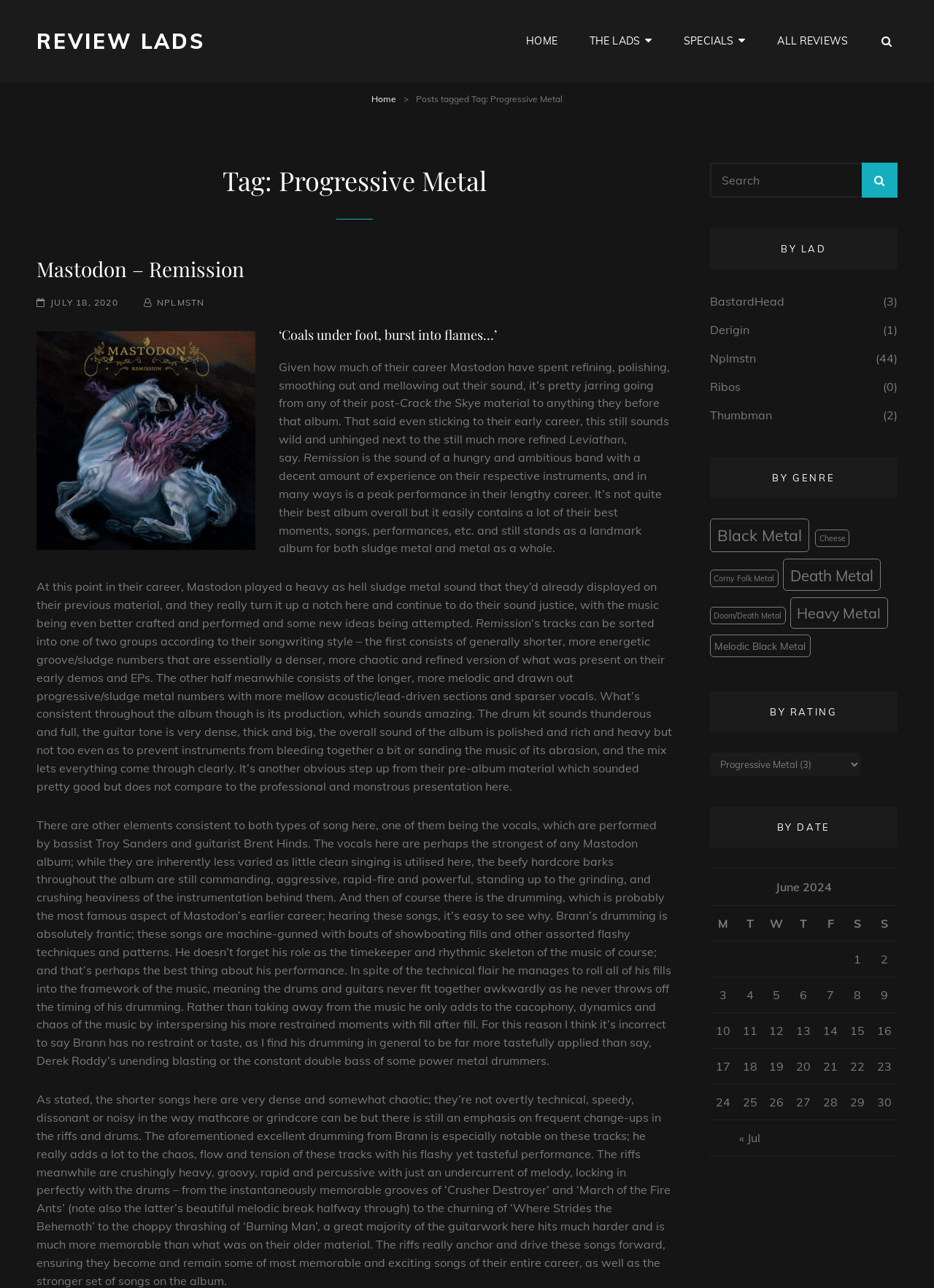Detail the features and information presented on the webpage.

The webpage is a review of the album "Remission" by the progressive metal band Mastodon. The page has a navigation menu at the top with links to "Home", "The Lads", "Specials", and "All Reviews". There is also a search button on the top right corner.

Below the navigation menu, there is a heading that reads "Tag: Progressive Metal" followed by a brief description of the album. The main content of the page is a review of the album, which is divided into several paragraphs. The review discusses the band's sound, the production quality, and the vocals and drumming performances.

On the right side of the page, there is a complementary section that lists various categories, including "By Lad", "By Genre", "By Rating", and "By Date". Under "By Lad", there are links to reviews written by different authors. Under "By Genre", there are links to reviews of albums from different genres, such as black metal, death metal, and heavy metal. Under "By Rating", there is a dropdown menu that allows users to filter reviews by rating. Under "By Date", there is a table that lists reviews by date, with columns for the day of the week and the date.

Overall, the webpage is a detailed review of the album "Remission" by Mastodon, with additional features that allow users to explore other reviews and filter them by different criteria.